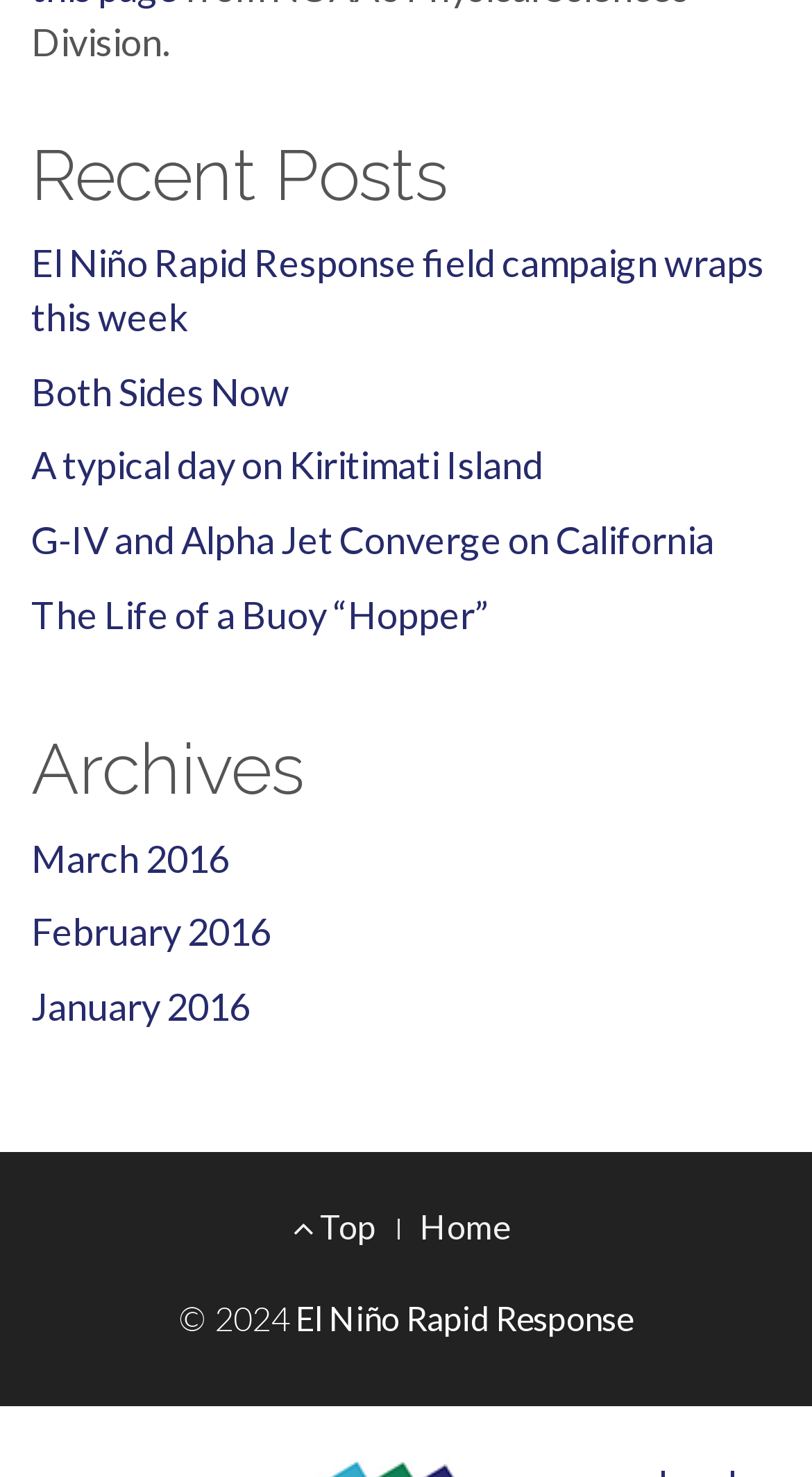Please identify the bounding box coordinates of the area I need to click to accomplish the following instruction: "Go to the top of the page".

[0.36, 0.816, 0.463, 0.843]